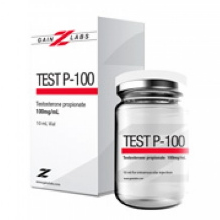Please give a concise answer to this question using a single word or phrase: 
What is the brand name of the product?

Gainz Labs